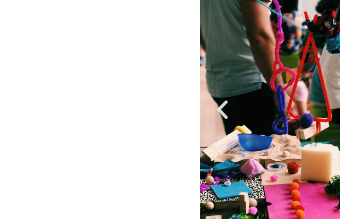With reference to the screenshot, provide a detailed response to the question below:
What does the combination of textures and colors symbolize?

The combination of textures and colors in the image not only emphasizes the fun of crafting but also symbolizes community engagement and the joy of creating together, highlighting the importance of collaborative and creative activities.